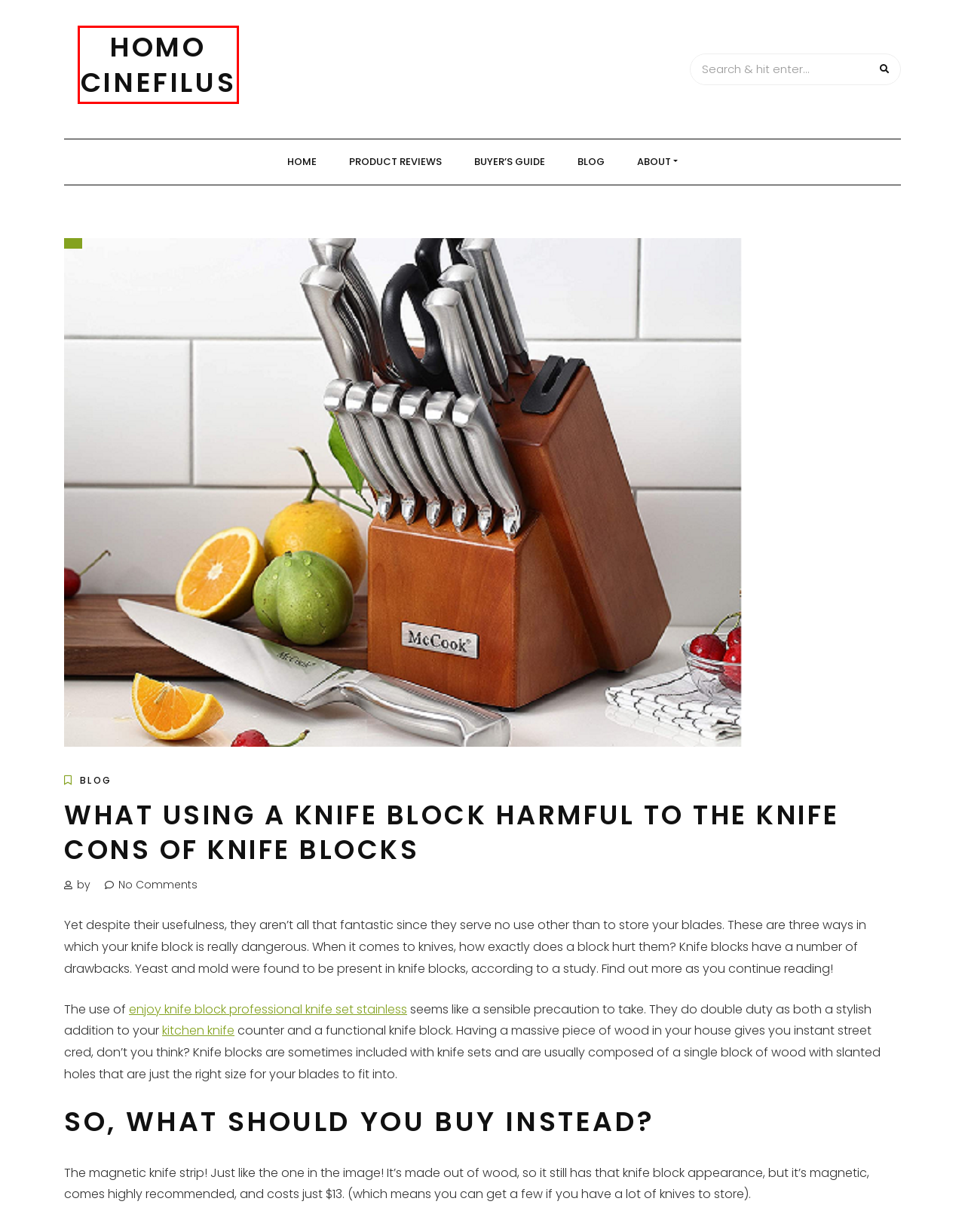Given a webpage screenshot featuring a red rectangle around a UI element, please determine the best description for the new webpage that appears after the element within the bounding box is clicked. The options are:
A. How Do I Teach My Child to Type? - Homo Cinefilus
B. Product Reviews Archives - Homo Cinefilus
C. About Archives - Homo Cinefilus
D. Blog Archives - Homo Cinefilus
E. Homo Cinefilus -
F. Best Knife Block Sets (TOP 10 CHOICES) - Tex Mexican Food
G. Buyer’s Guide Archives - Homo Cinefilus
H. Privacy Policy - Homo Cinefilus

E